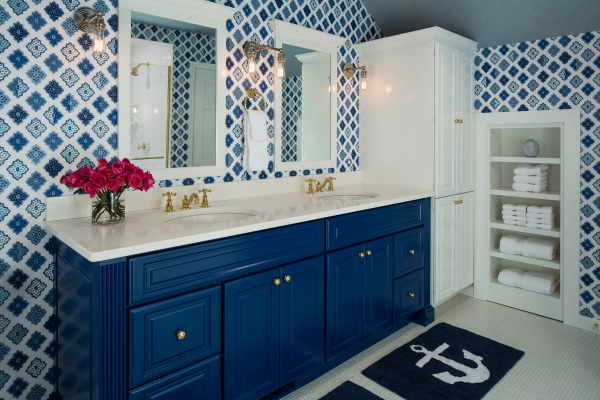Offer an in-depth caption of the image, mentioning all notable aspects.

This elegantly designed bathroom features a striking blue accent wall adorned with intricate, patterned wallpaper that elevates the space. The centerpiece is a sophisticated double vanity with a sleek white countertop, complemented by polished brass fixtures and handles. A vibrant bouquet of roses sits in a tasteful vase on the vanity, adding a touch of color and freshness to the room.

Two well-lit mirrors are flanked by stylish sconces, enhancing the bathroom's brightness and creating a welcoming atmosphere. On the right, a tall white cabinet provides ample storage for towels and other essentials, while neatly arranged folded towels are visible on a nearby shelf. The soft, textured rug with an anchor motif on the floor emphasizes a nautical theme, tying the entire aesthetic together. Overall, this bathroom beautifully balances functionality and elegant design, showcasing how wallpaper can enhance a space without the need for a full renovation.